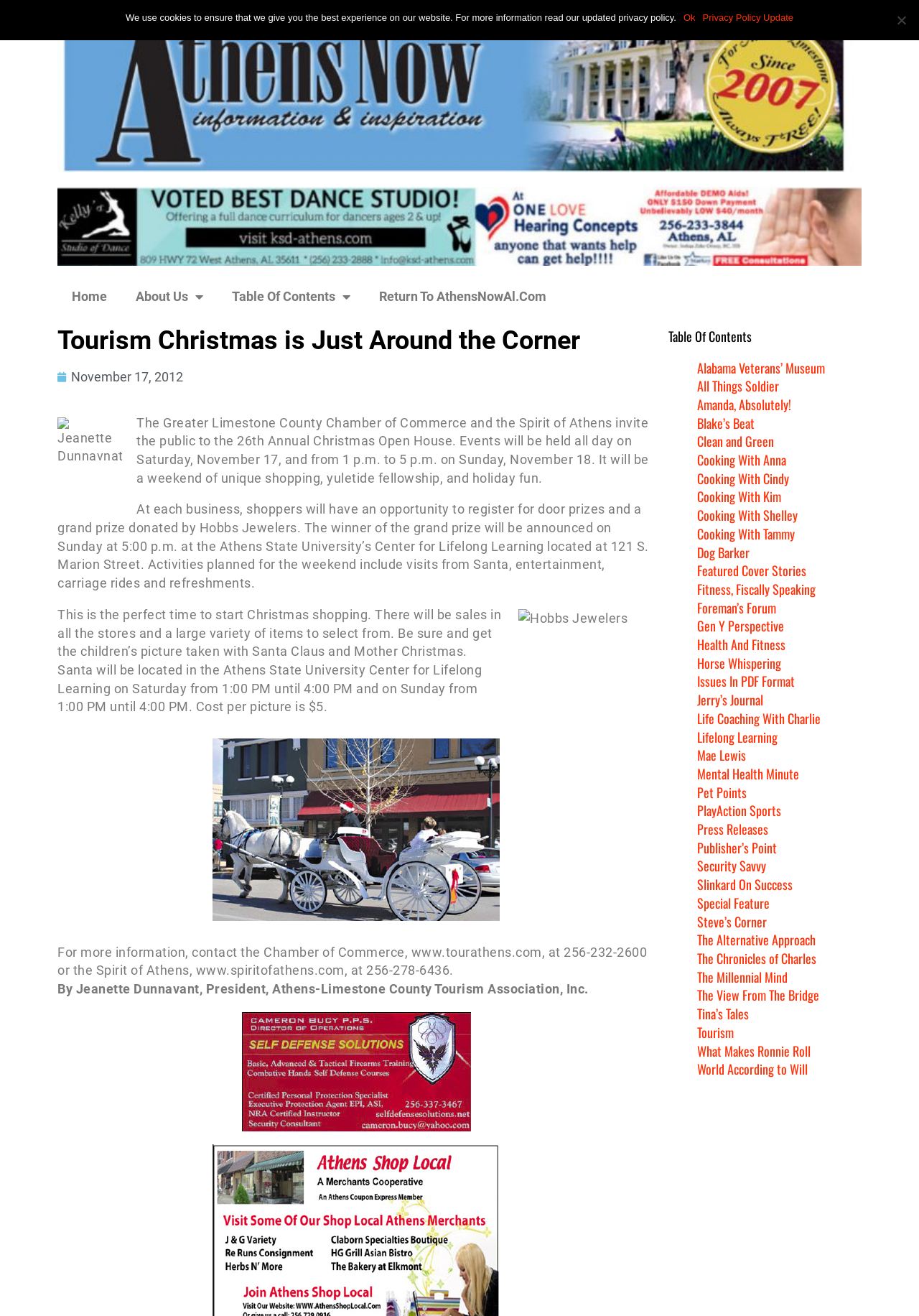Please give a concise answer to this question using a single word or phrase: 
What is the event being described in the article?

Christmas Open House